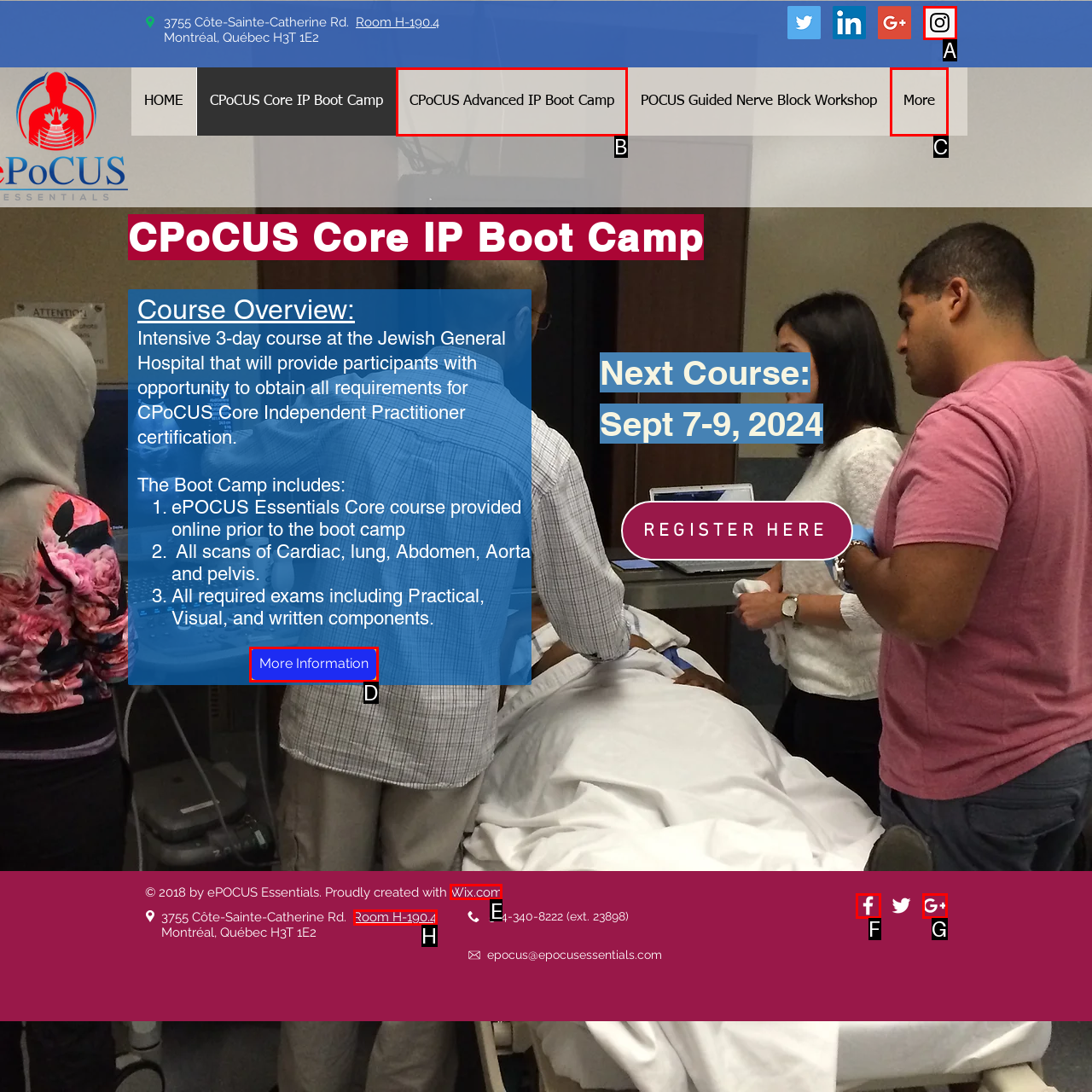Identify the correct UI element to click for the following task: Click the 'Wix.com' link Choose the option's letter based on the given choices.

E